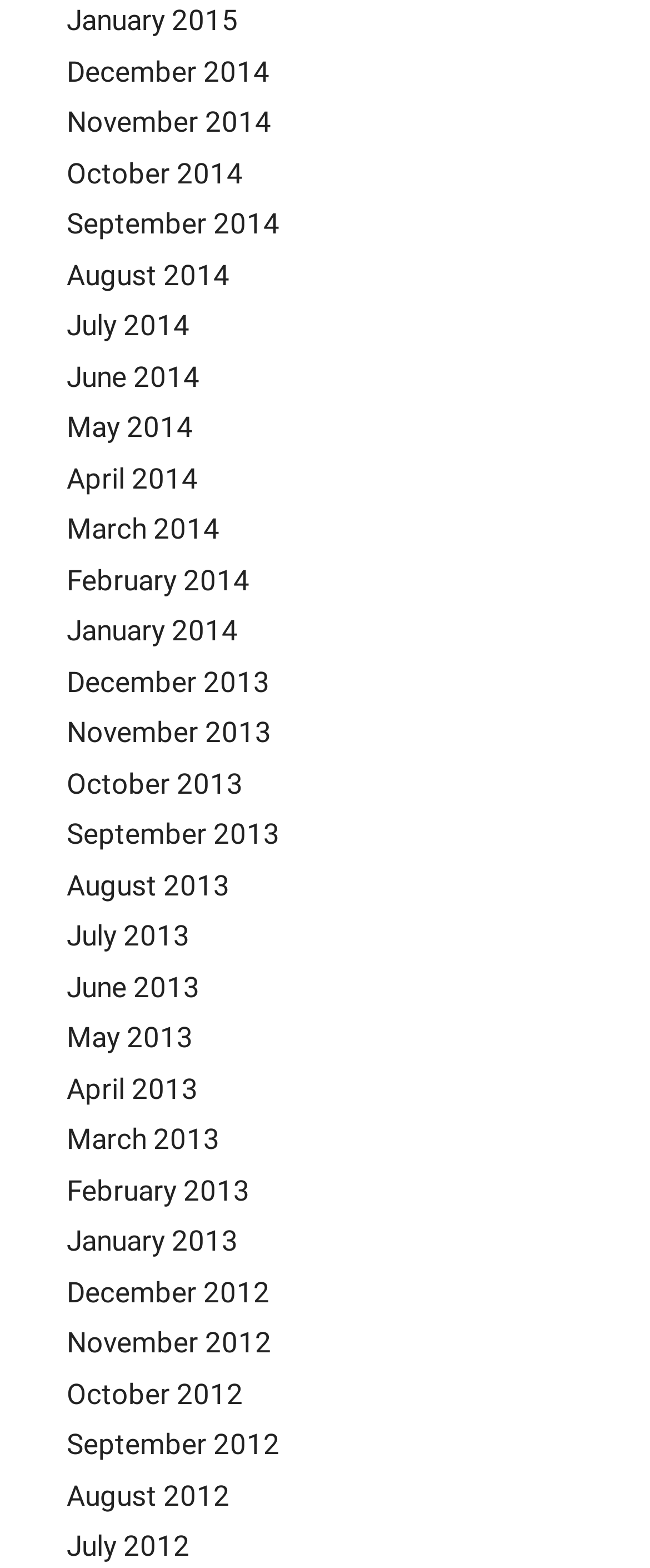Please analyze the image and give a detailed answer to the question:
What is the latest month listed?

I looked at the links on the webpage and found that the latest month listed is January 2015, which is the first link from the top.